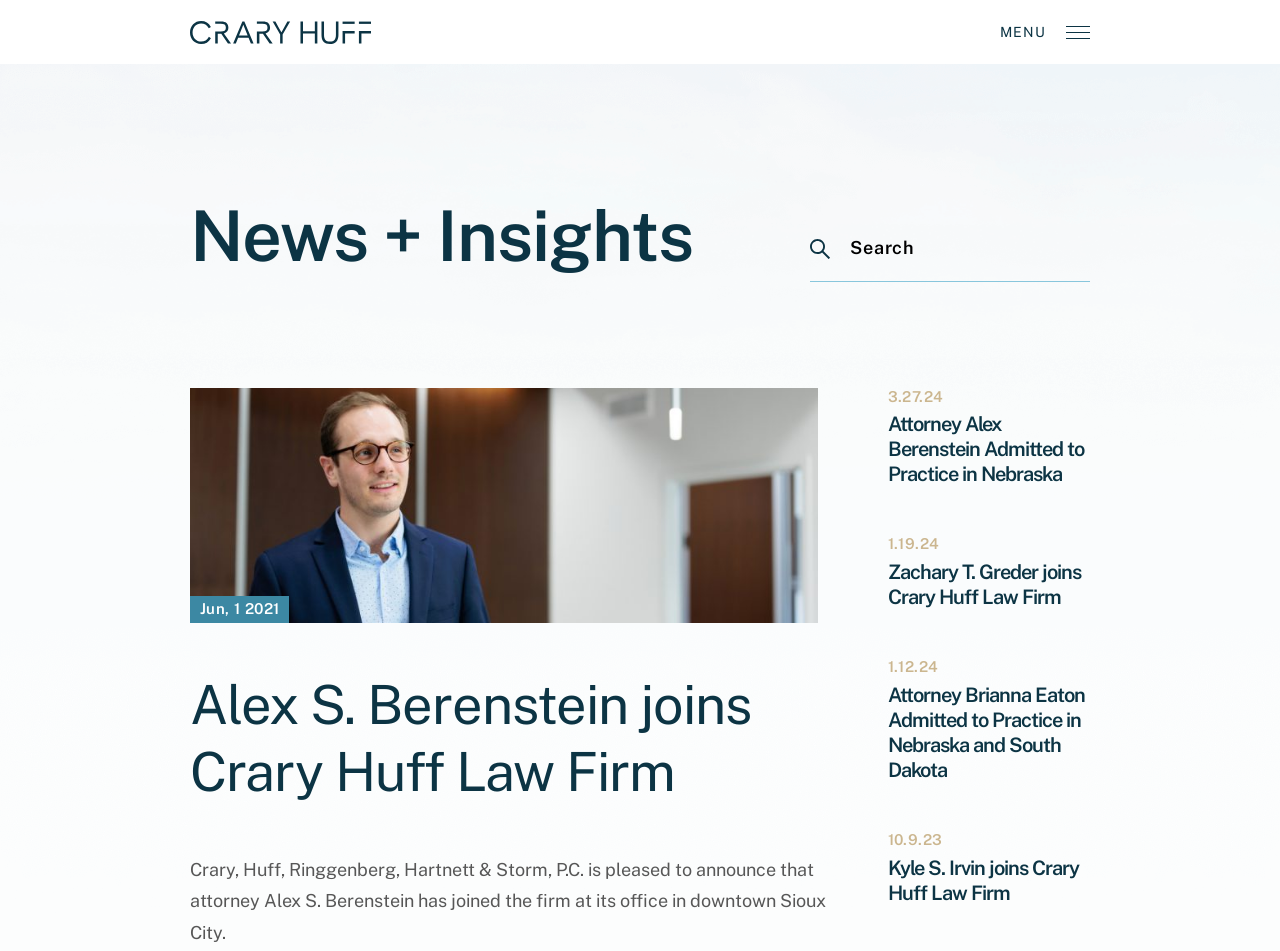Answer the following query with a single word or phrase:
What is the name of the attorney who joined Crary Huff Law Firm?

Alex S. Berenstein